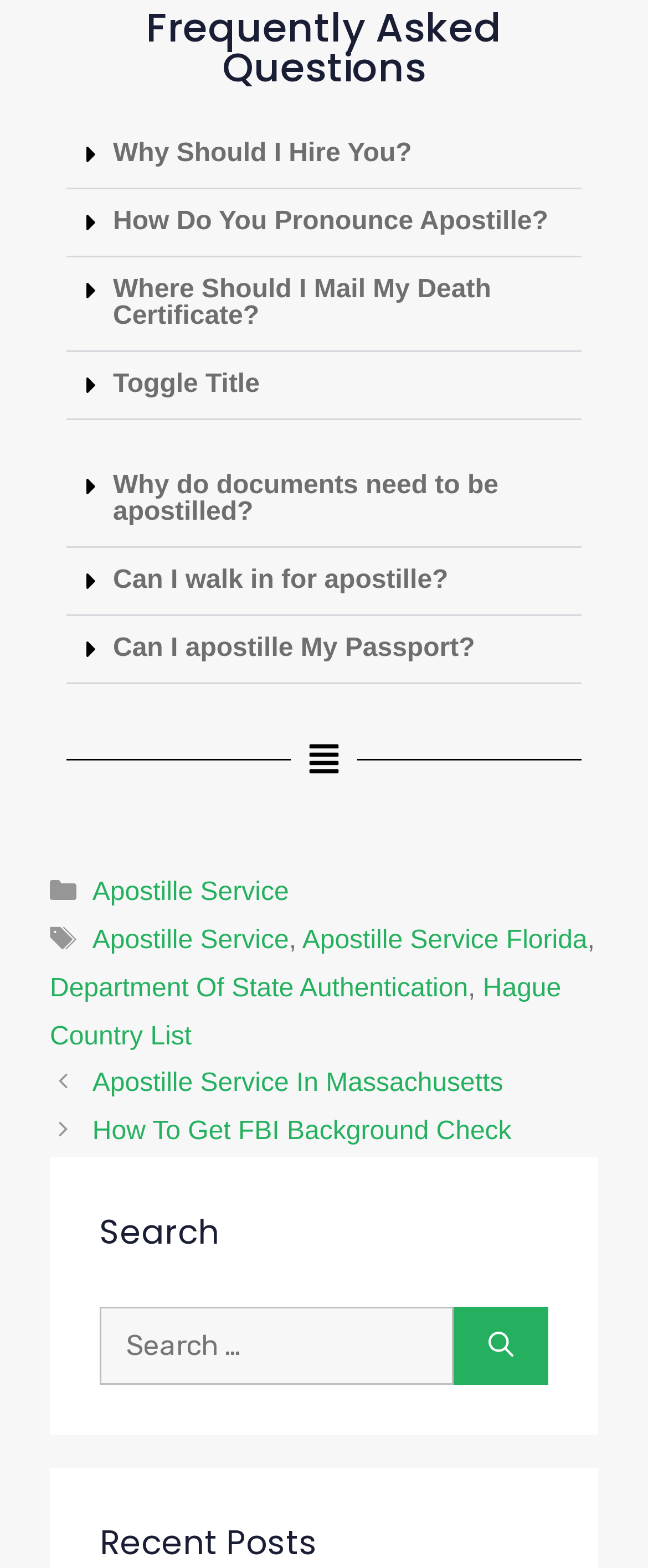Using the provided description How Do You Pronounce Apostille?, find the bounding box coordinates for the UI element. Provide the coordinates in (top-left x, top-left y, bottom-right x, bottom-right y) format, ensuring all values are between 0 and 1.

[0.174, 0.133, 0.846, 0.151]